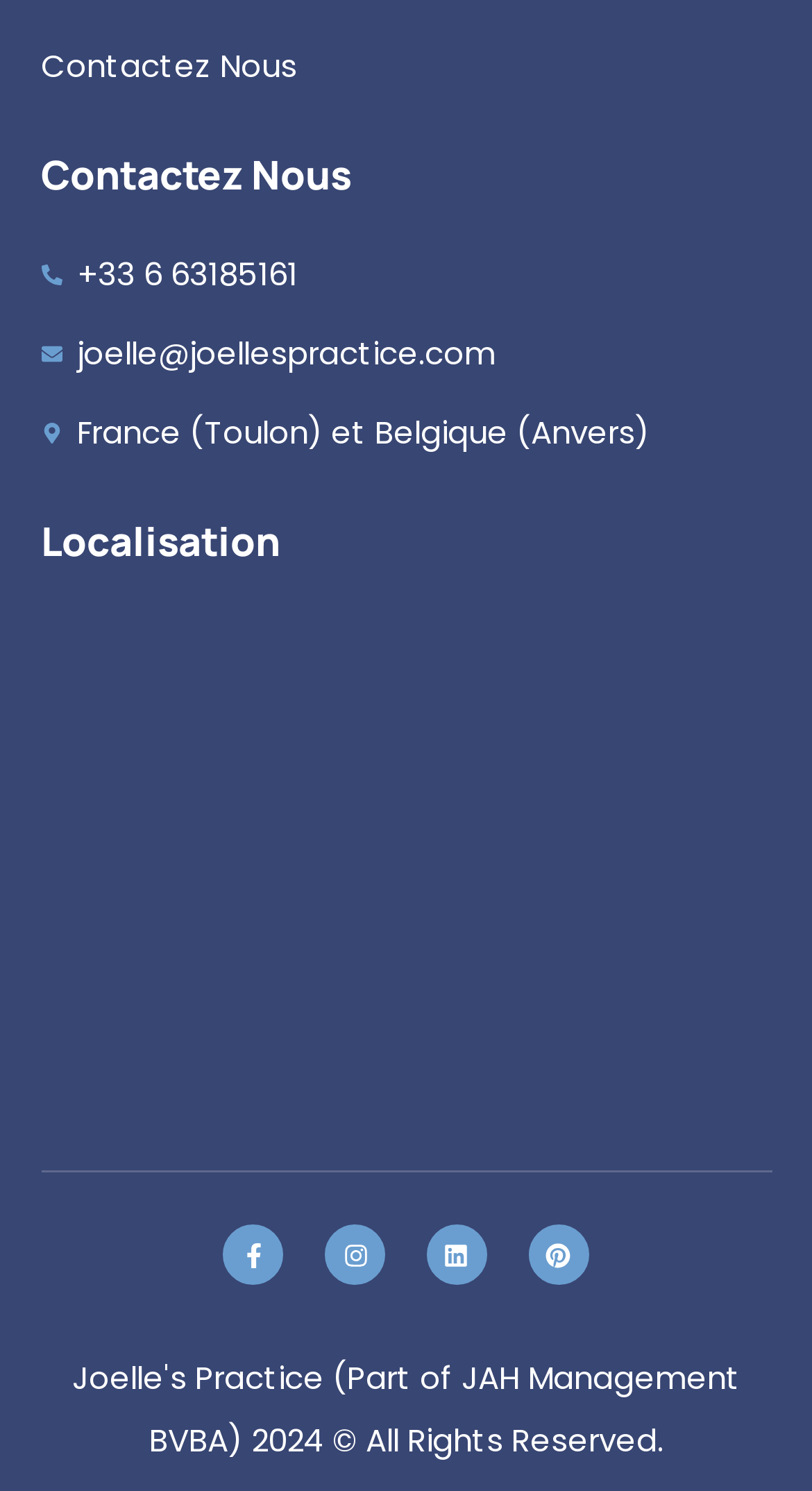Please find the bounding box coordinates of the element's region to be clicked to carry out this instruction: "Go to Fishing Baits".

None